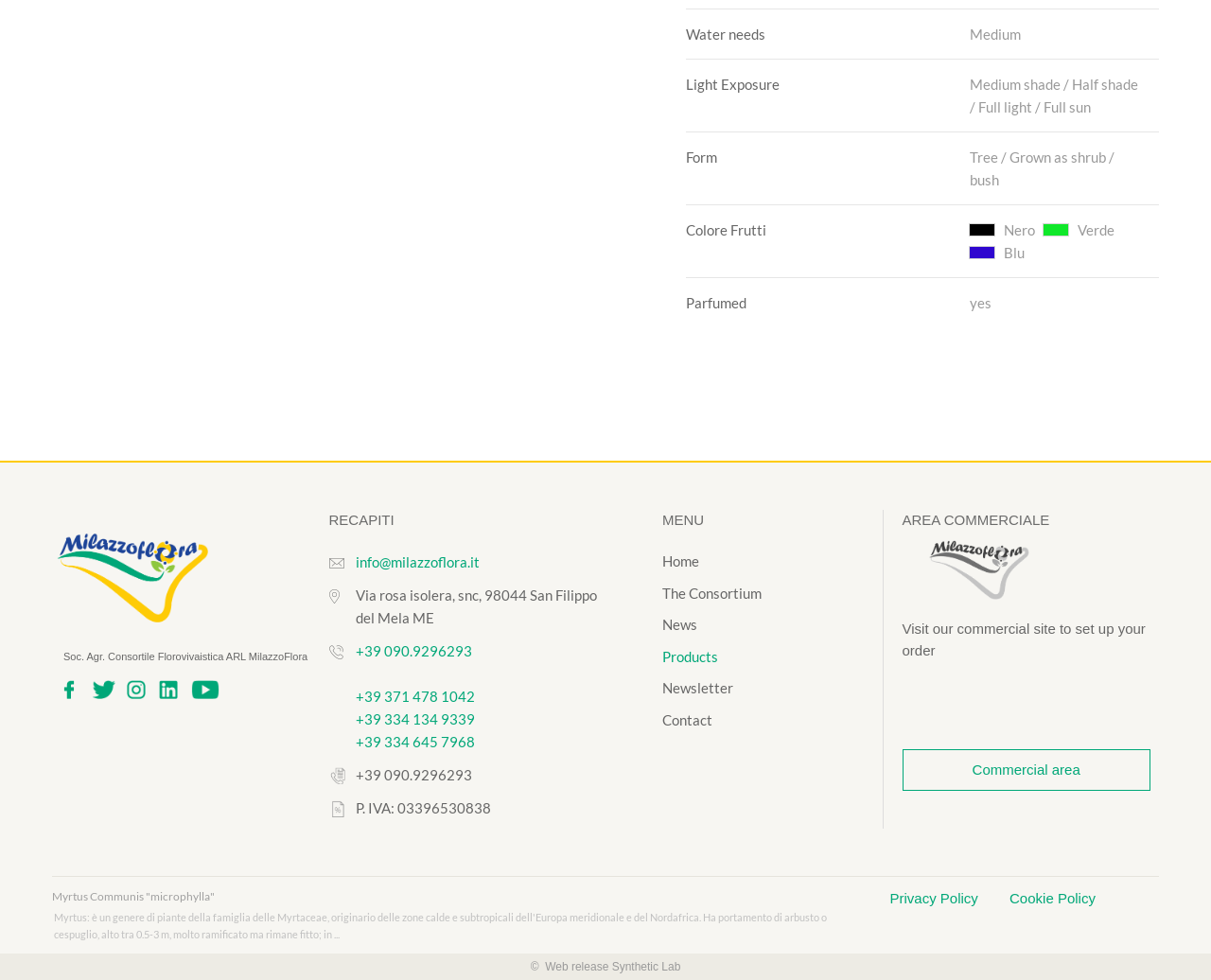Please examine the image and provide a detailed answer to the question: What is the phone number?

I found the answer by looking at the 'Phone' section on the webpage, which lists the phone number as '+39 090.9296293'.